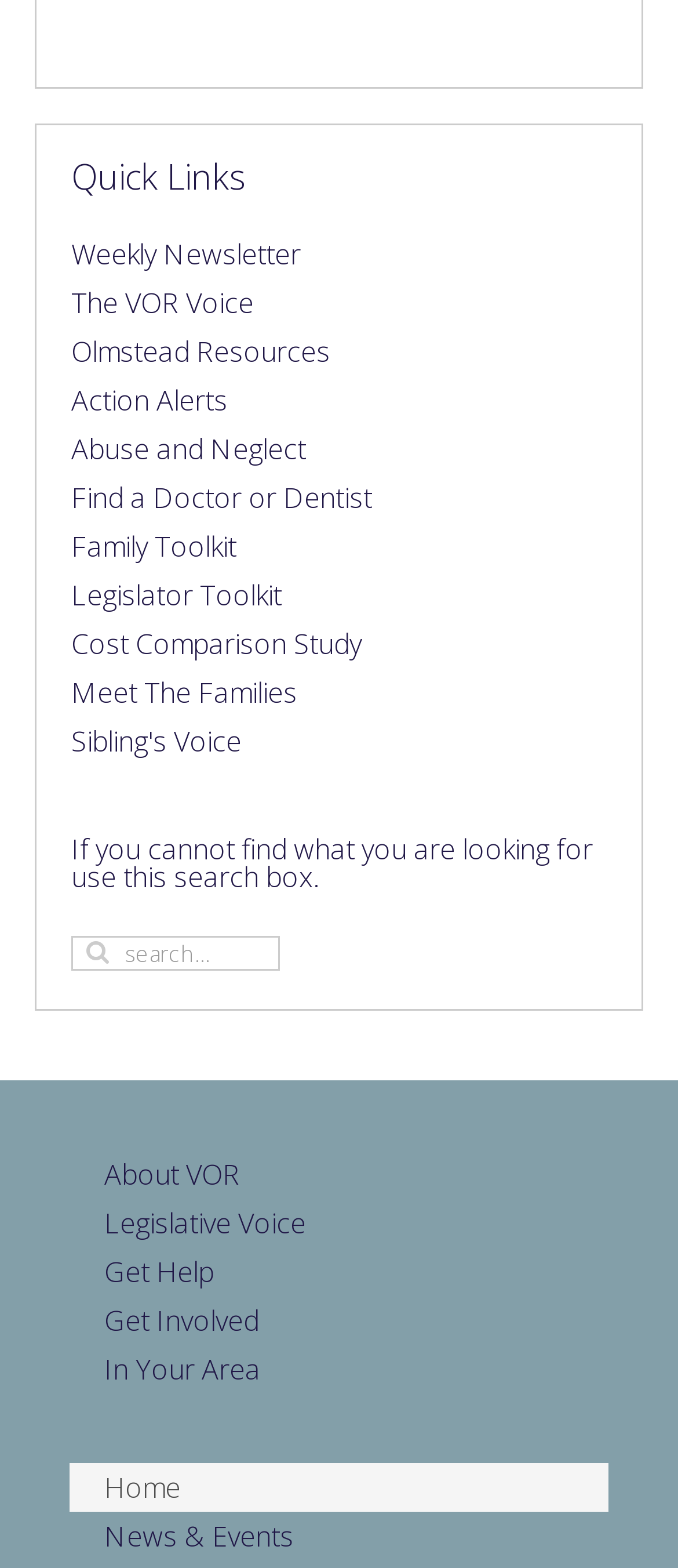Observe the image and answer the following question in detail: Is there a way to find a doctor or dentist on the webpage?

I found a link that says 'Find a Doctor or Dentist' under the 'Quick Links' section, which suggests that users can find a doctor or dentist through this link.